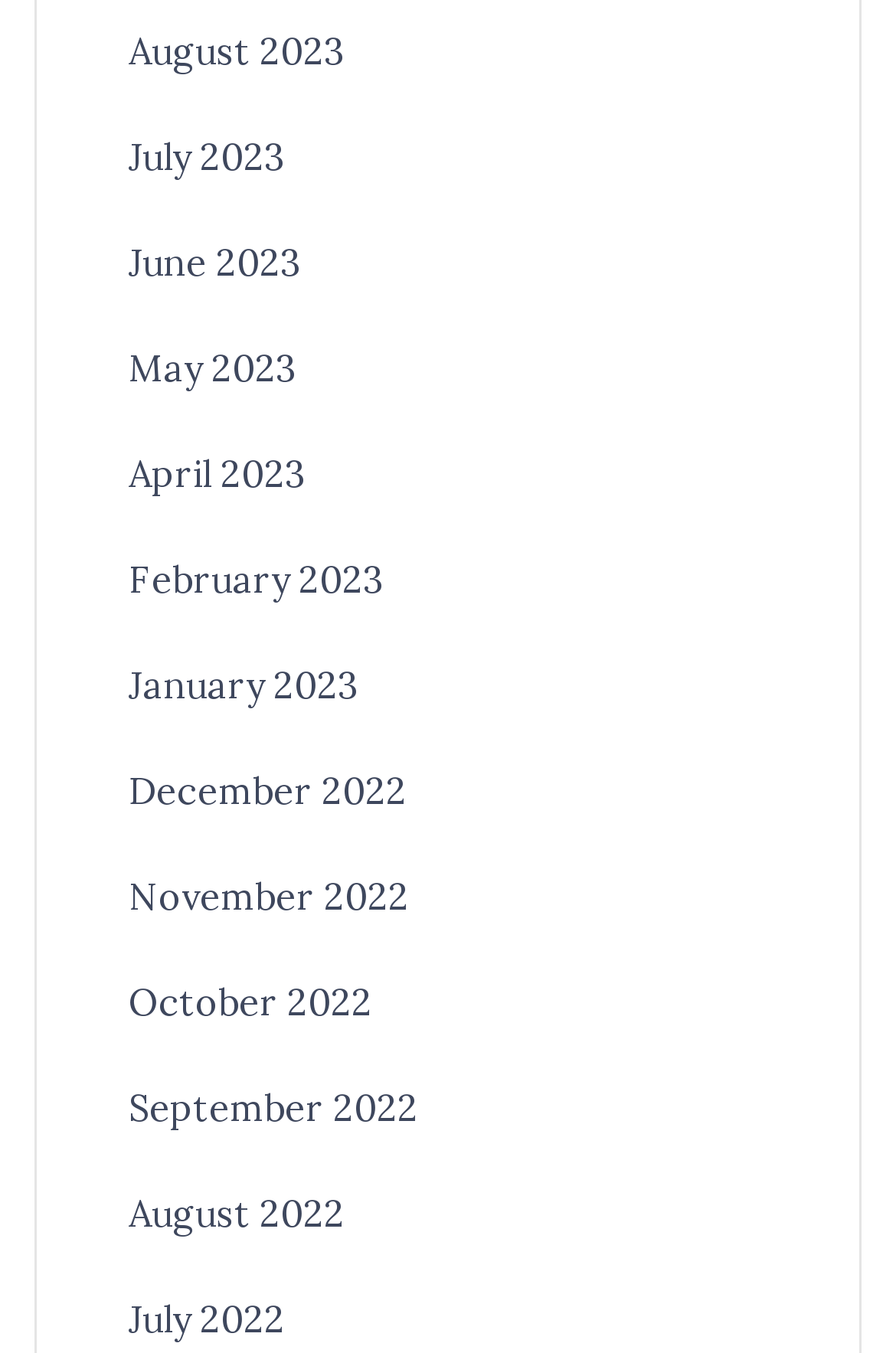Given the element description "August 2022" in the screenshot, predict the bounding box coordinates of that UI element.

[0.144, 0.879, 0.385, 0.913]